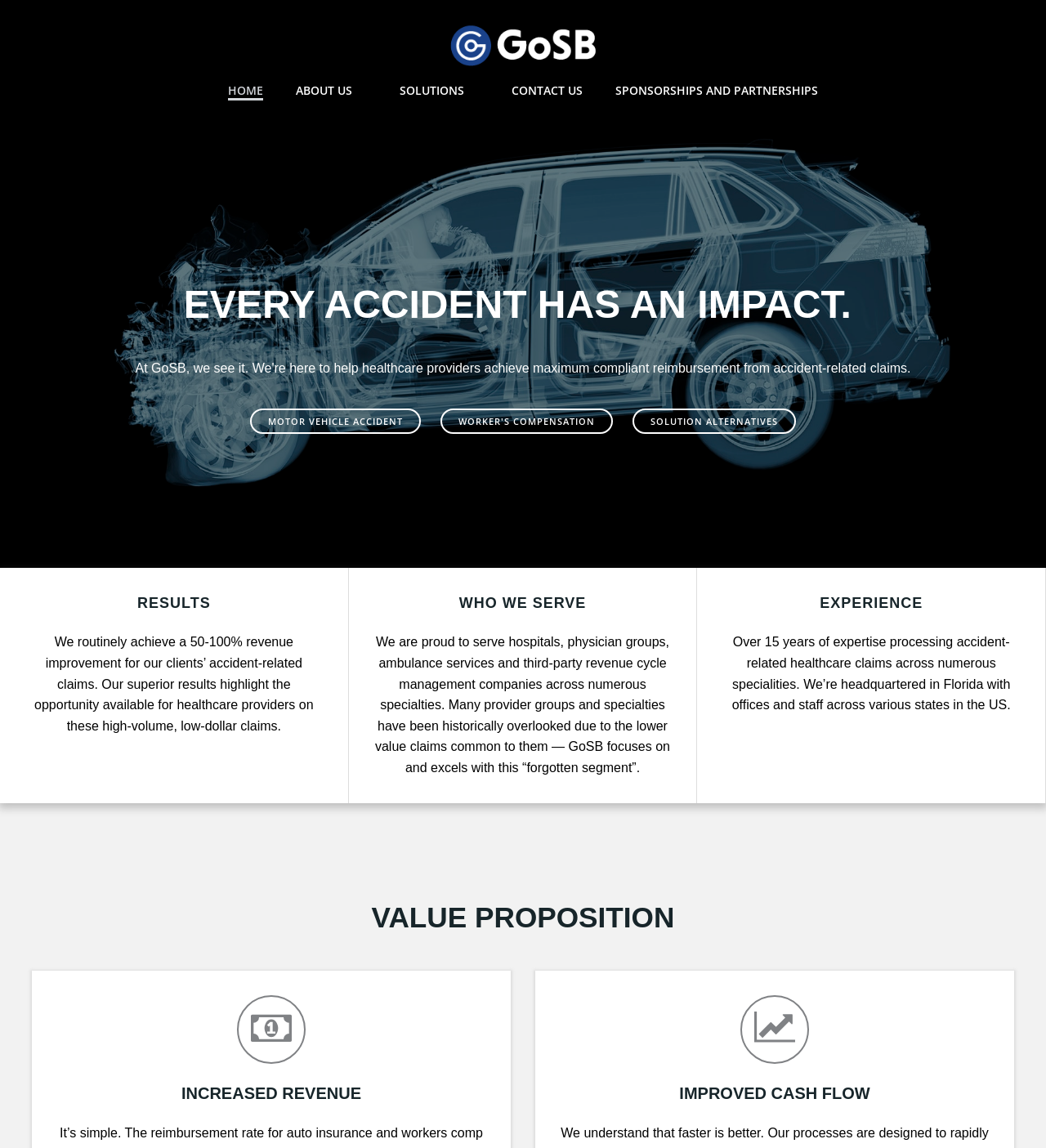Identify the bounding box coordinates of the section that should be clicked to achieve the task described: "Click MOTOR VEHICLE ACCIDENT".

[0.239, 0.356, 0.402, 0.378]